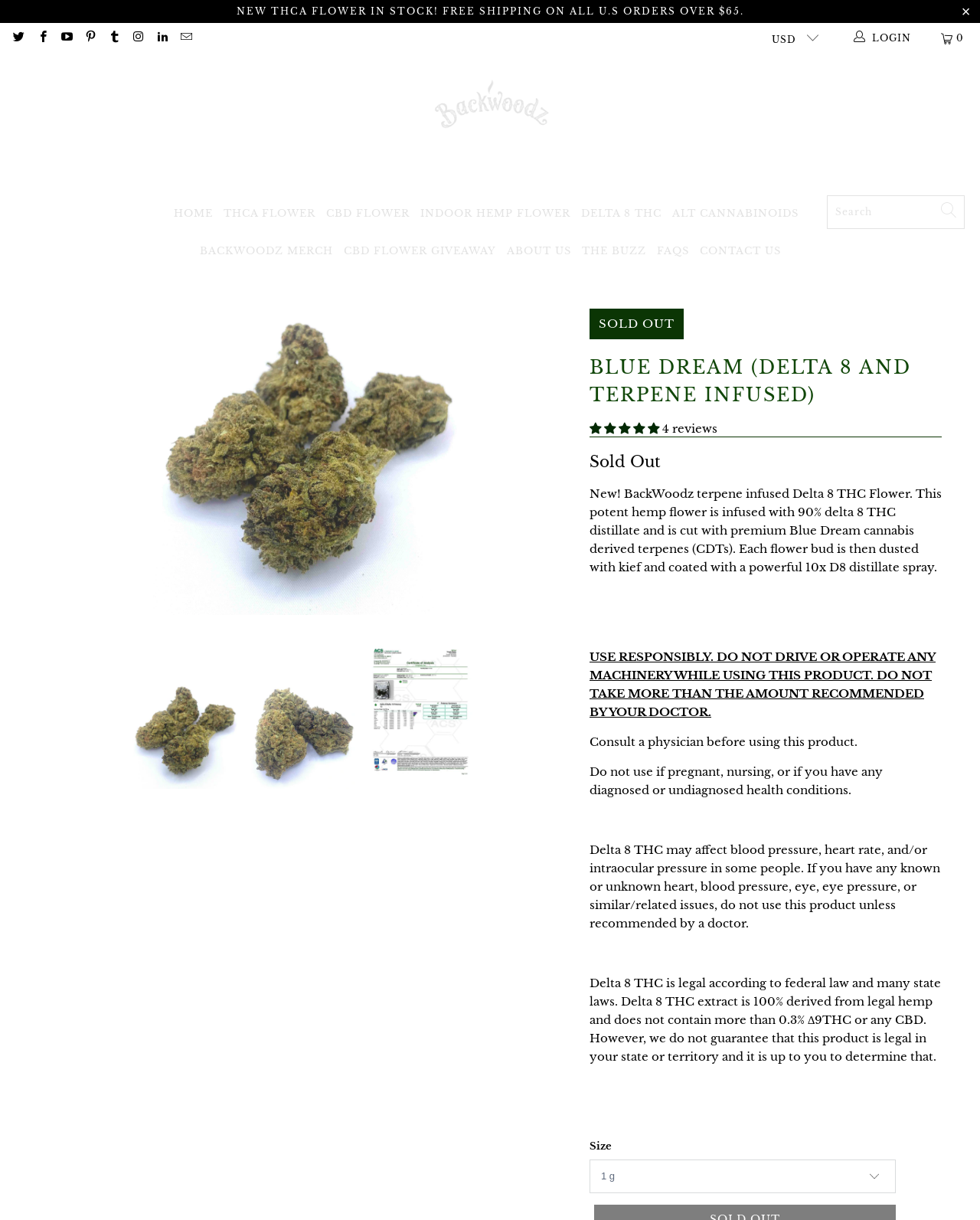Provide a brief response to the question below using a single word or phrase: 
What is the rating of the product?

5.00 stars